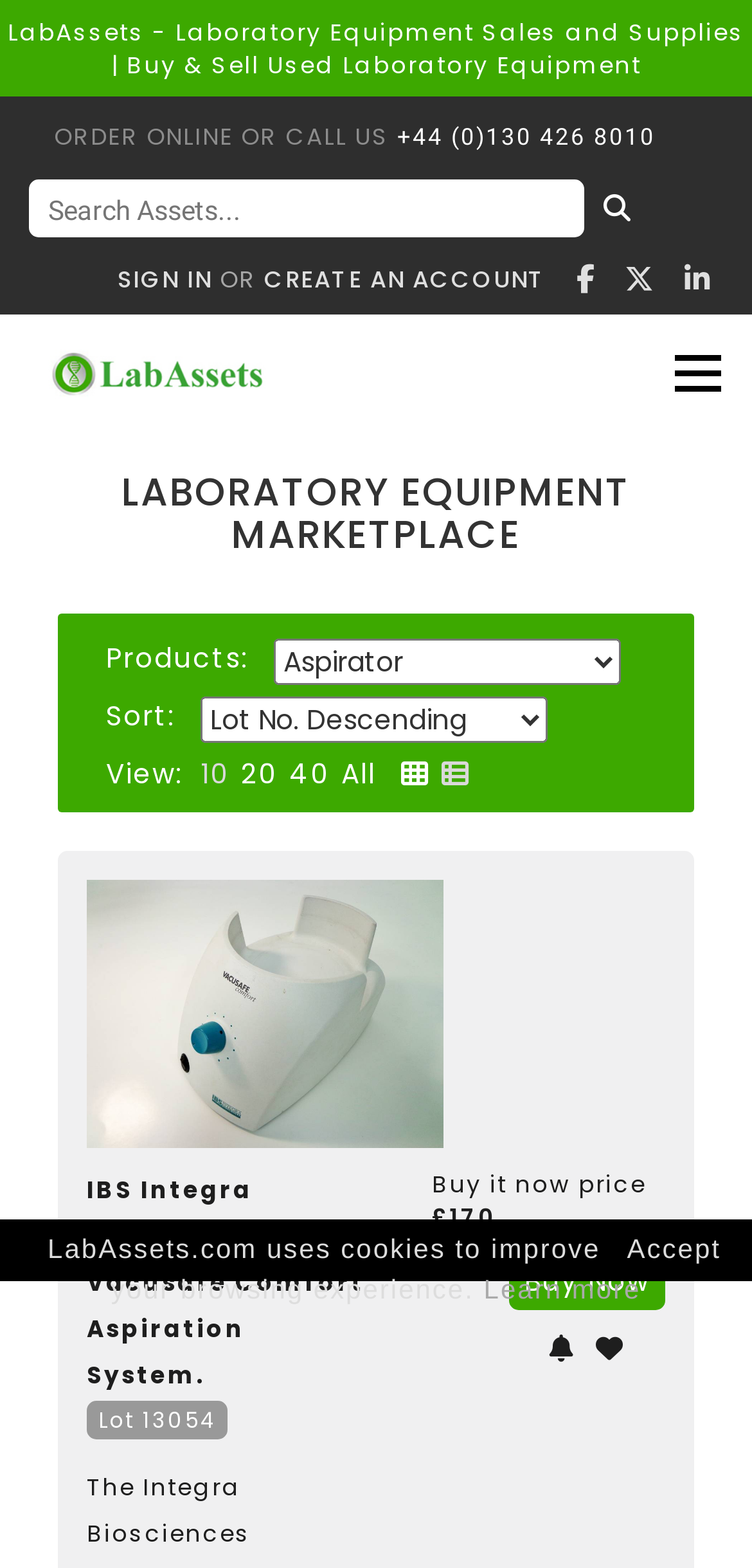Please identify the bounding box coordinates of the element that needs to be clicked to execute the following command: "Buy IBS Integra Biosciences Vacusafe Comfort Aspiration System". Provide the bounding box using four float numbers between 0 and 1, formatted as [left, top, right, bottom].

[0.677, 0.799, 0.885, 0.836]